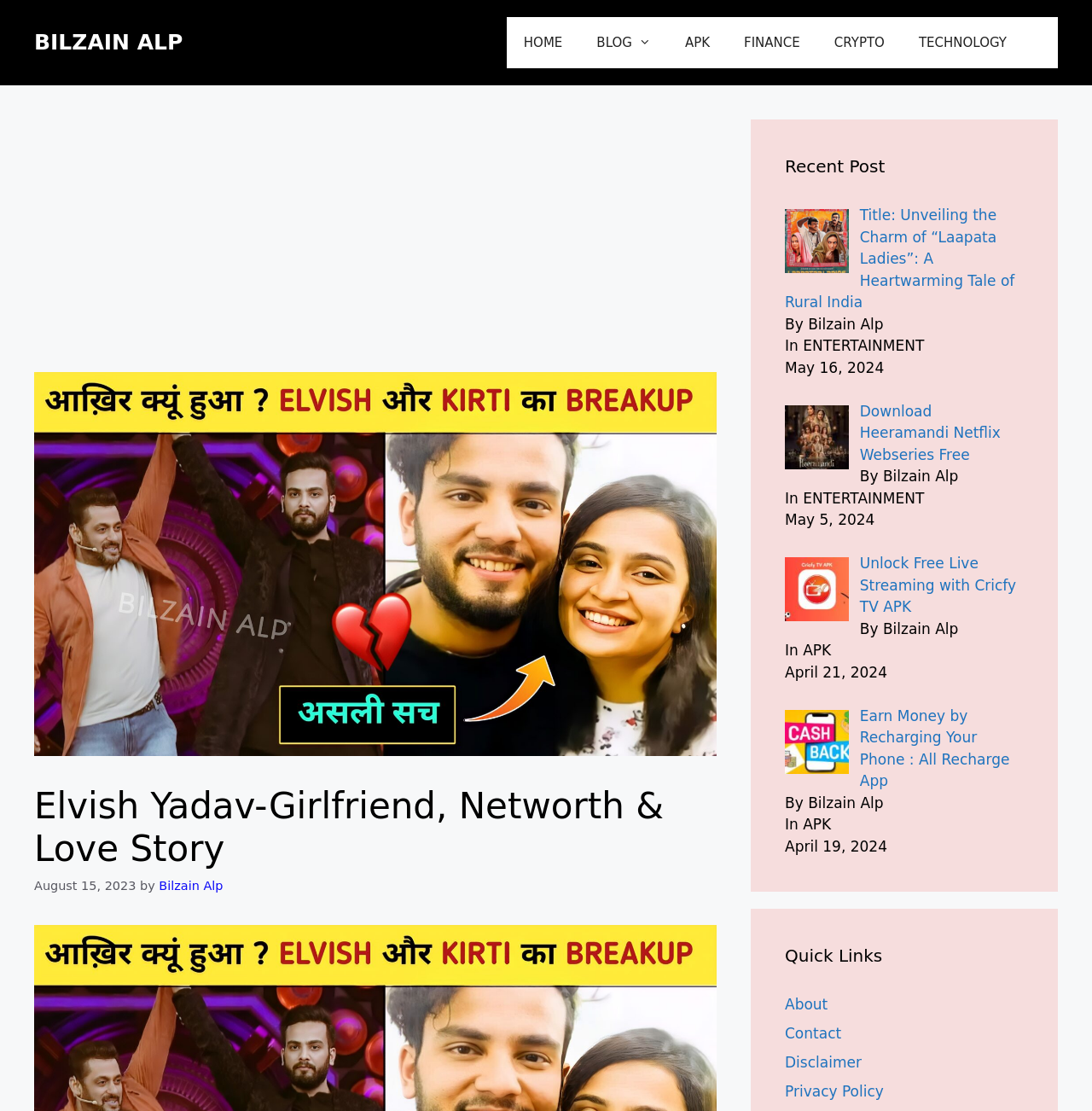Please find the bounding box coordinates of the element's region to be clicked to carry out this instruction: "Click on the 'HOME' link".

[0.464, 0.015, 0.531, 0.061]